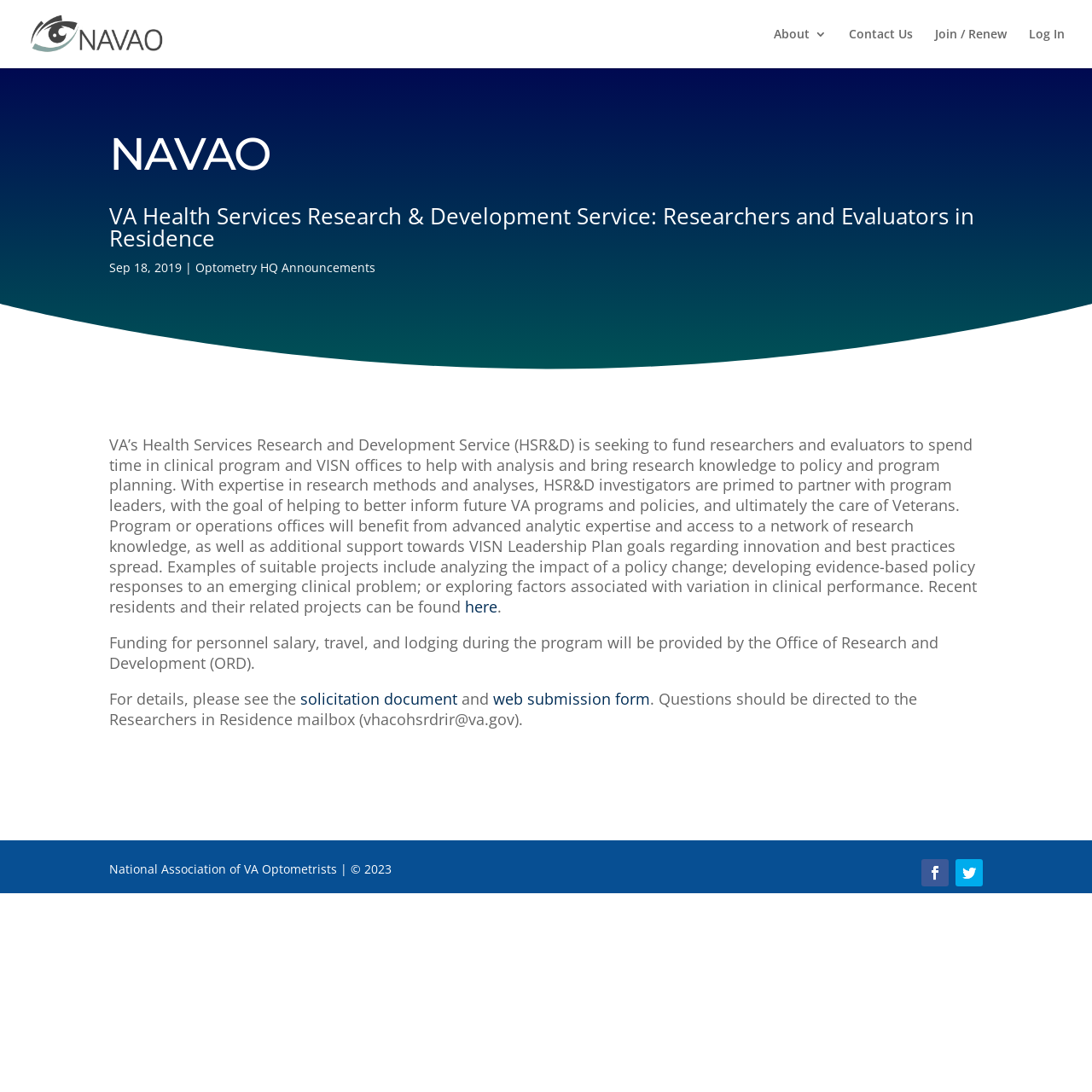Determine the bounding box coordinates for the area you should click to complete the following instruction: "Read the solicitation document".

[0.275, 0.63, 0.419, 0.649]